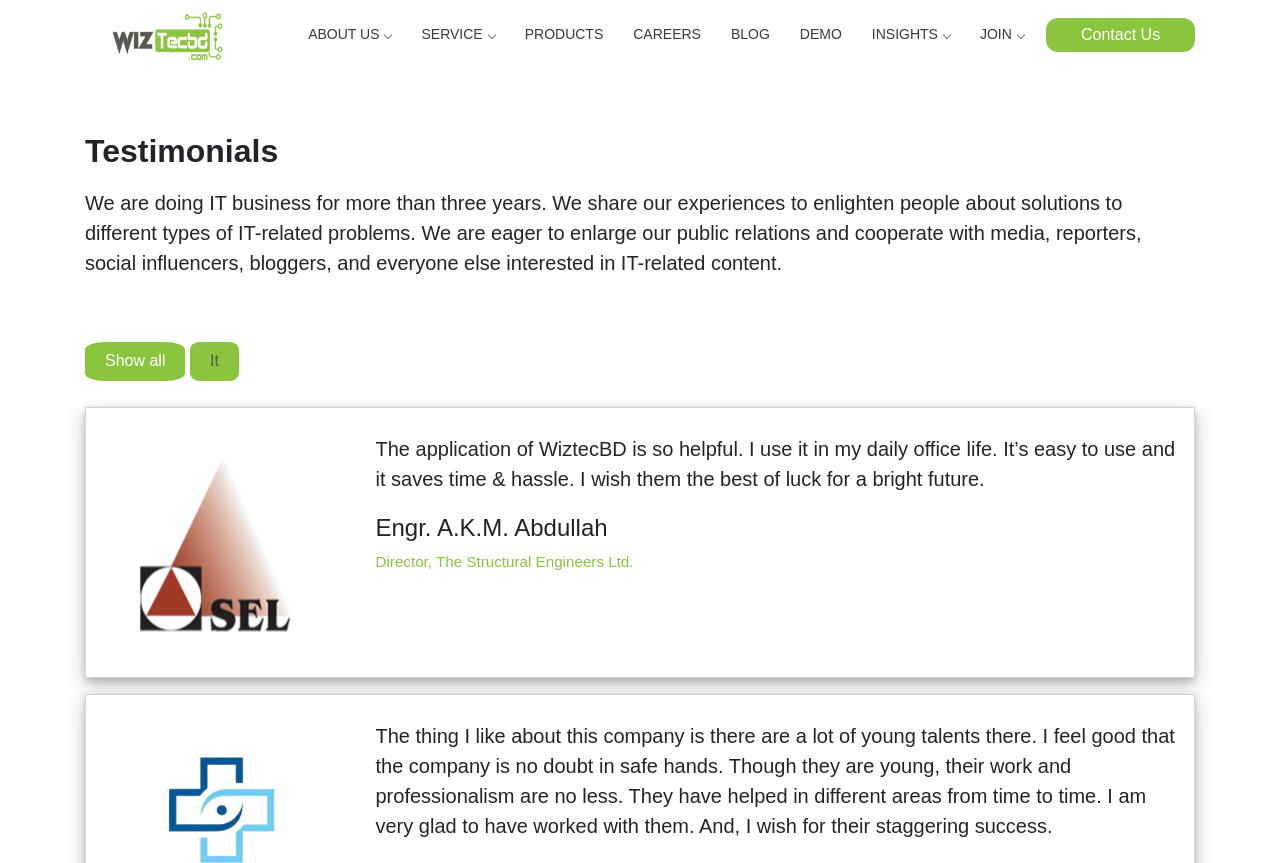Provide a brief response using a word or short phrase to this question:
What is the company's main business?

Software development